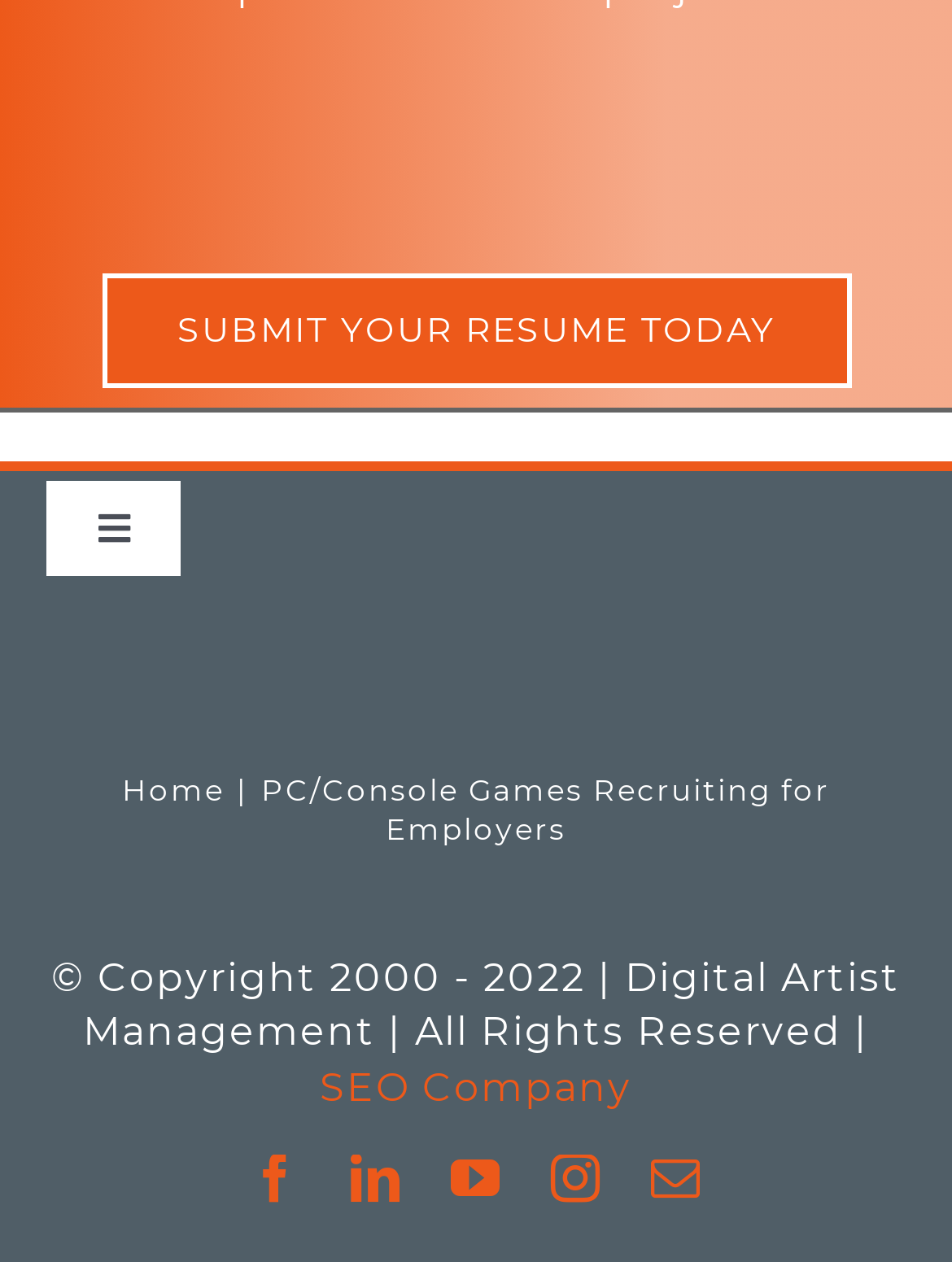Locate the UI element described as follows: "Toggle Navigation". Return the bounding box coordinates as four float numbers between 0 and 1 in the order [left, top, right, bottom].

[0.05, 0.38, 0.191, 0.456]